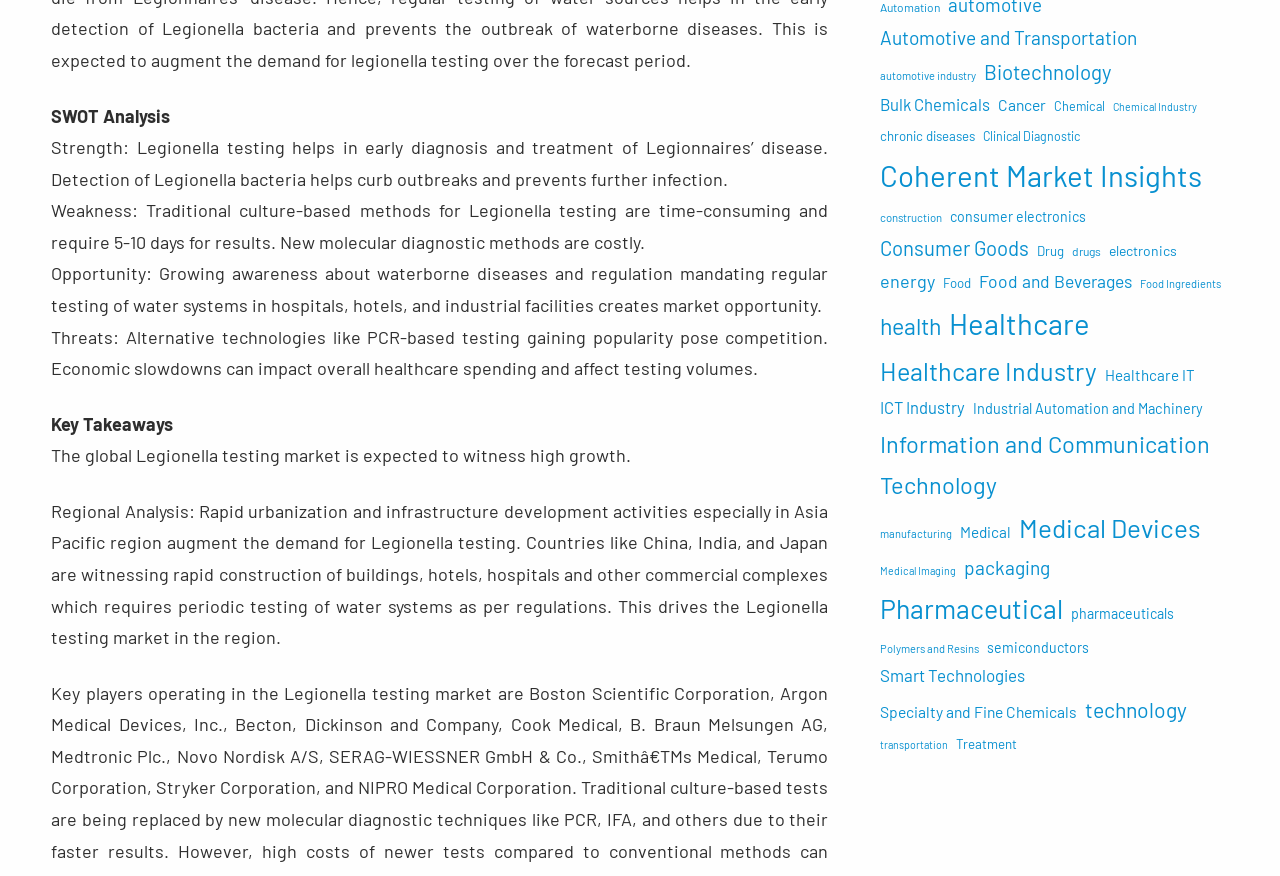What is the SWOT analysis about?
We need a detailed and meticulous answer to the question.

The SWOT analysis is about Legionella testing, which is evident from the static text 'SWOT Analysis' and the subsequent text describing the strengths, weaknesses, opportunities, and threats related to Legionella testing.